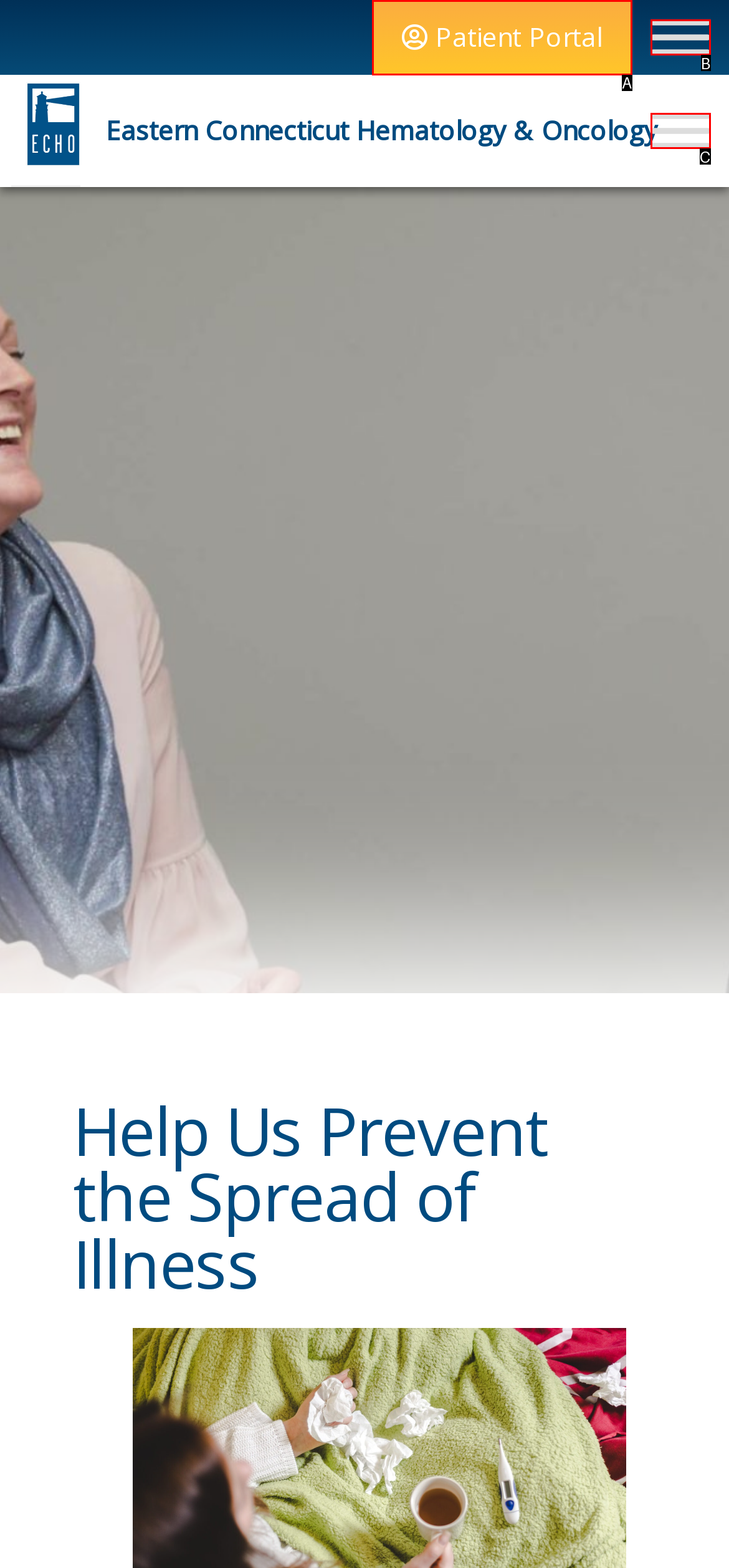From the description: aria-label="Toggle Menu", identify the option that best matches and reply with the letter of that option directly.

C